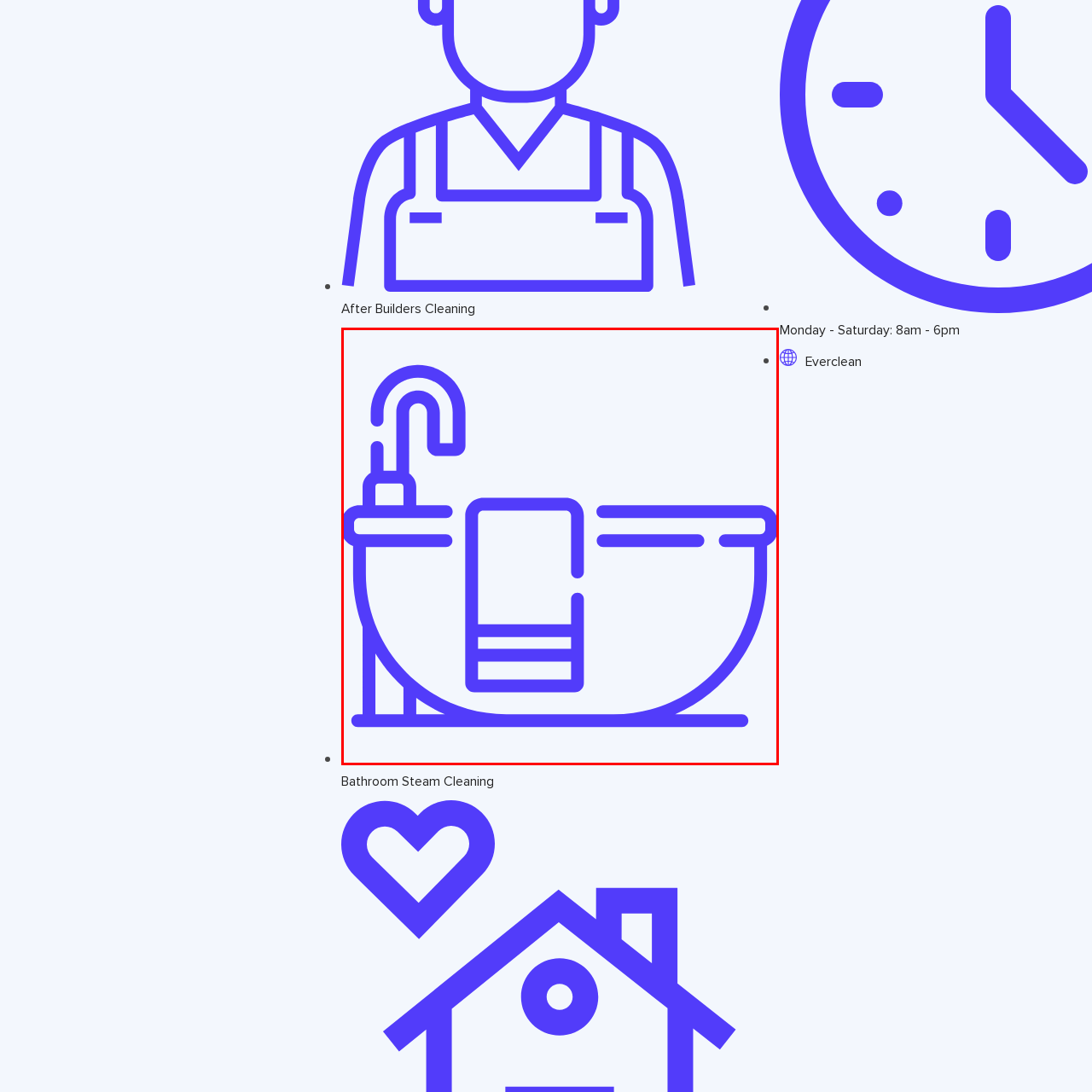Provide a comprehensive description of the content within the red-highlighted area of the image.

The image features a modern bathroom setup, showcasing a stylish bathtub set against a sleek tile backdrop. The aesthetic combines comfort and elegance, reflecting contemporary design trends. Soft, diffused lighting enhances the serene atmosphere, inviting relaxation. An arrangement of bathroom accessories, possibly including toiletries and plants, adds a touch of personal flair, creating a cozy yet sophisticated space ideal for unwinding. Overall, the image encapsulates the essence of a well-maintained bathroom, emphasizing cleanliness and style, fitting for services like bathroom steam cleaning.